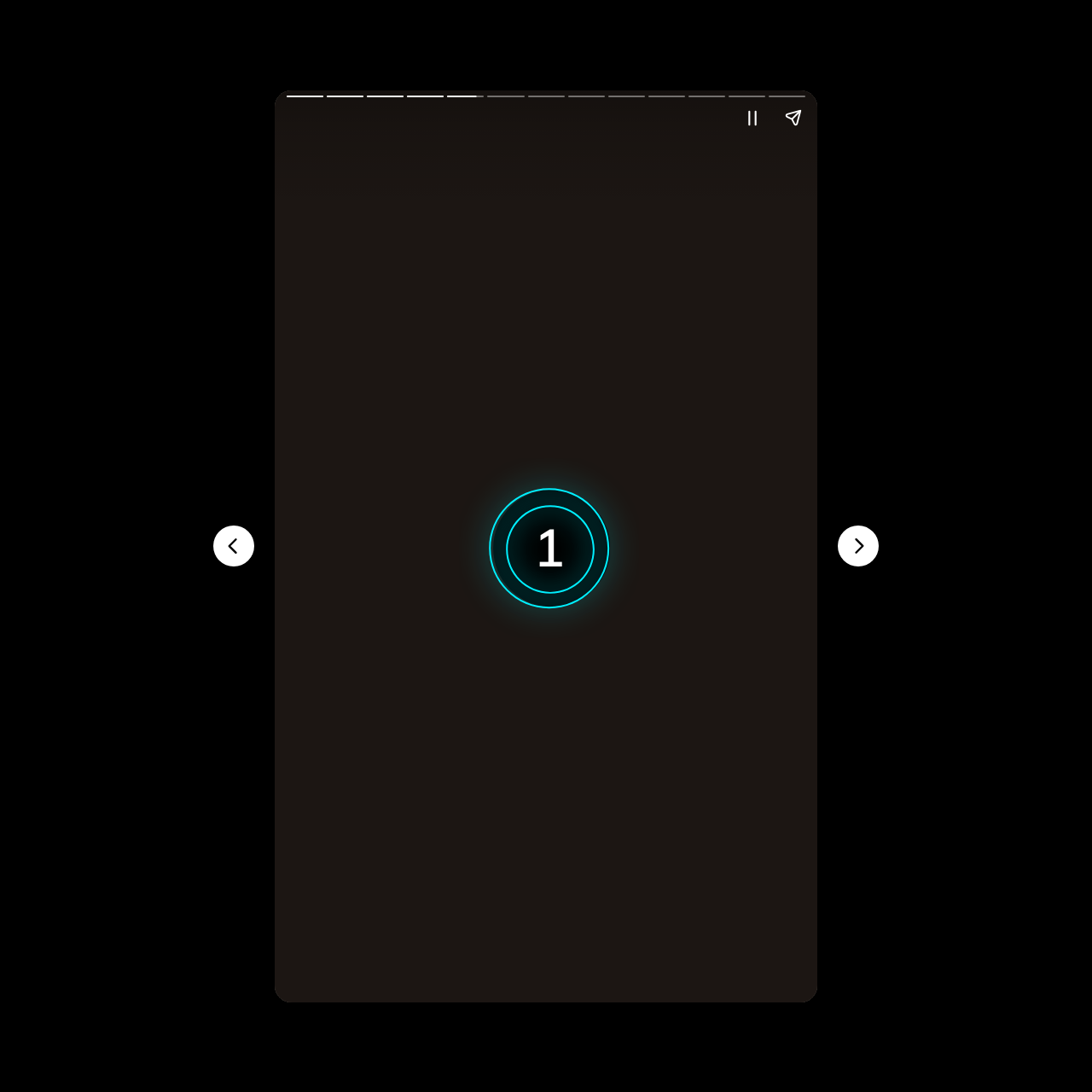How many buttons are on the page?
Refer to the screenshot and respond with a concise word or phrase.

5